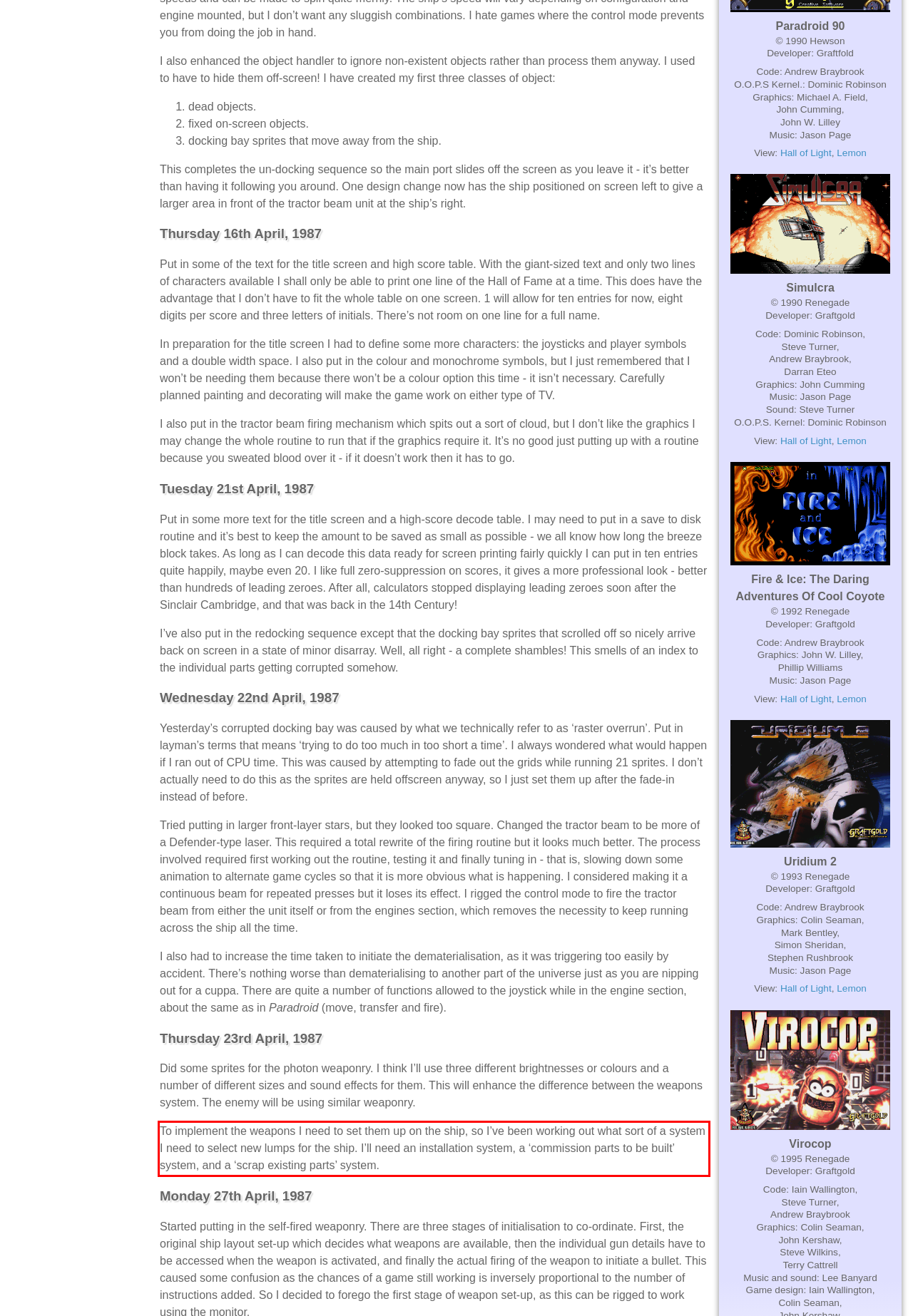Please use OCR to extract the text content from the red bounding box in the provided webpage screenshot.

To implement the weapons I need to set them up on the ship, so I’ve been working out what sort of a system I need to select new lumps for the ship. I’ll need an installation system, a ‘commission parts to be built’ system, and a ‘scrap existing parts’ system.